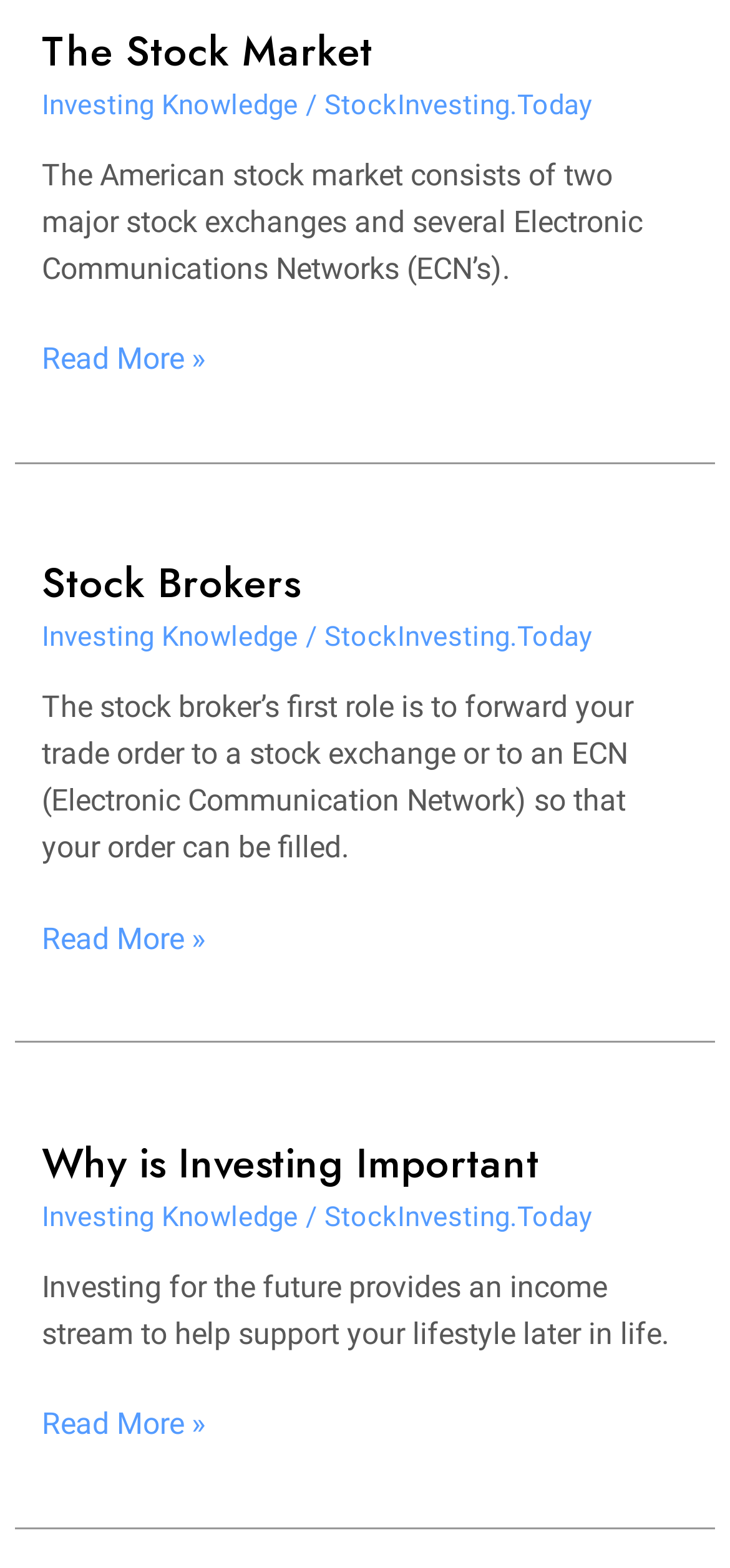Refer to the image and provide an in-depth answer to the question: 
What is the purpose of investing?

The purpose of investing is to provide an income stream to help support one's lifestyle later in life, as stated in the StaticText element with the text 'Investing for the future provides an income stream to help support your lifestyle later in life'.